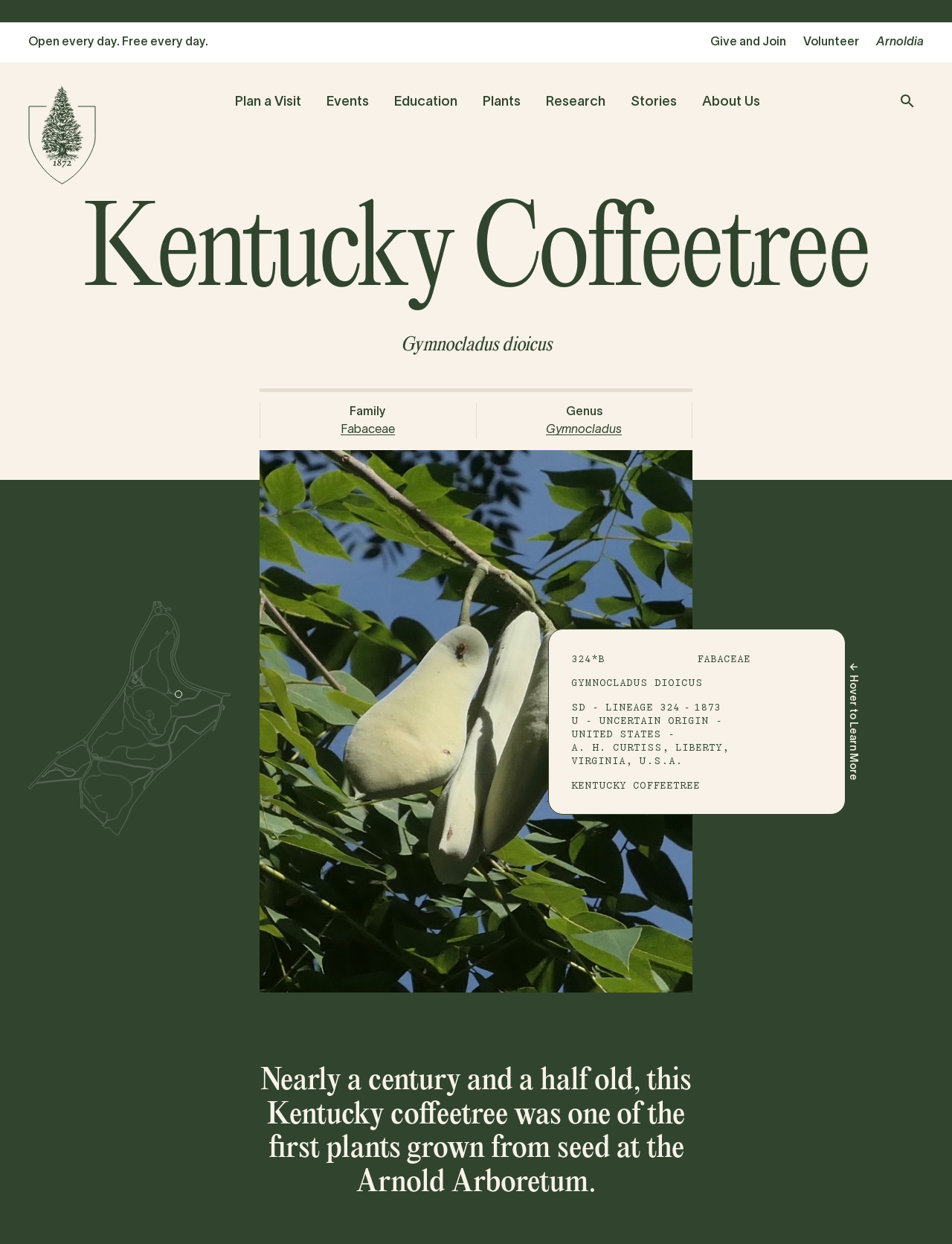Provide the bounding box coordinates for the area that should be clicked to complete the instruction: "Read about 'Kentucky Coffeetree'".

[0.087, 0.154, 0.913, 0.255]